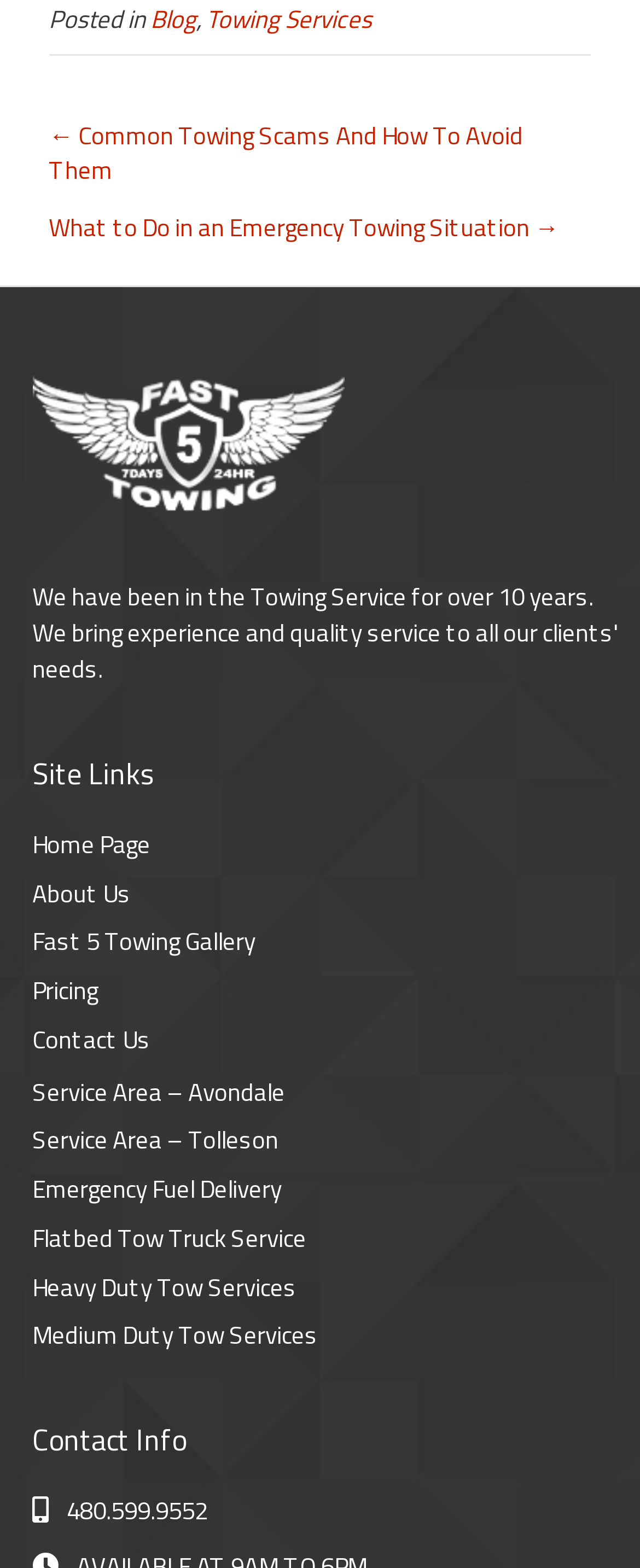Determine the bounding box coordinates for the UI element matching this description: "Heavy Duty Tow Services".

[0.051, 0.808, 0.463, 0.833]